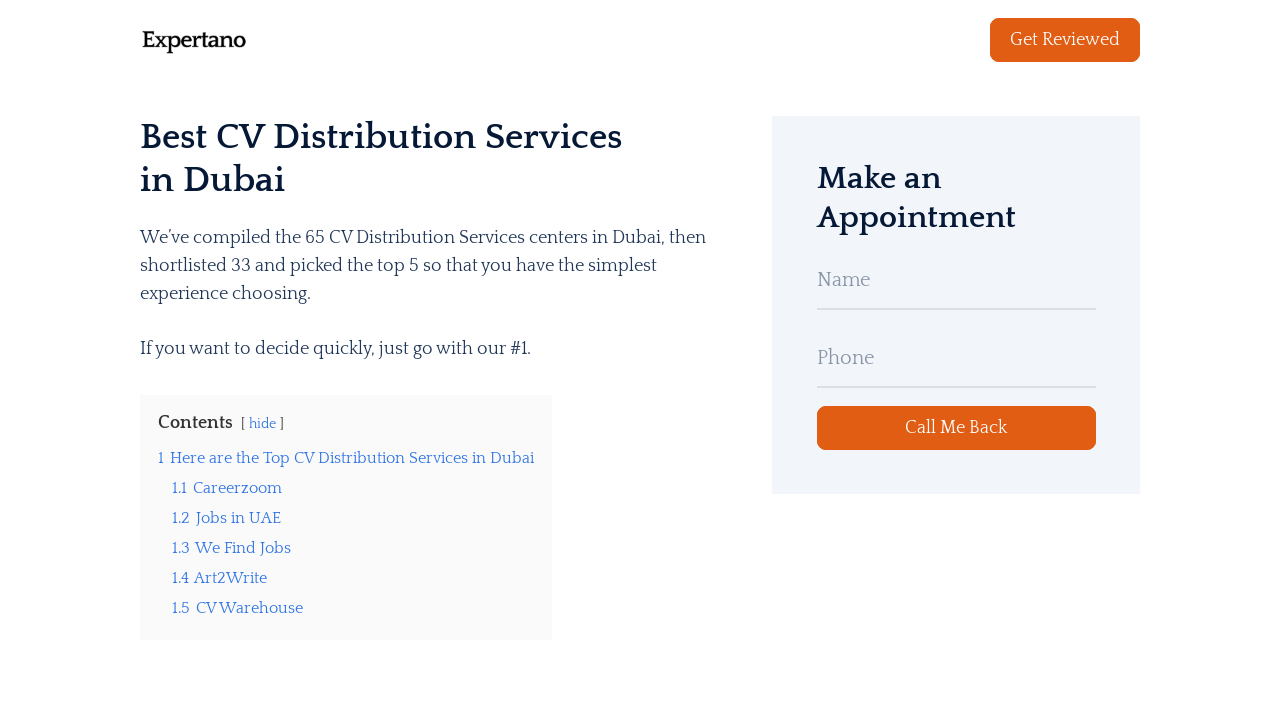Could you specify the bounding box coordinates for the clickable section to complete the following instruction: "Click on the top CV Distribution Service"?

[0.134, 0.682, 0.22, 0.708]